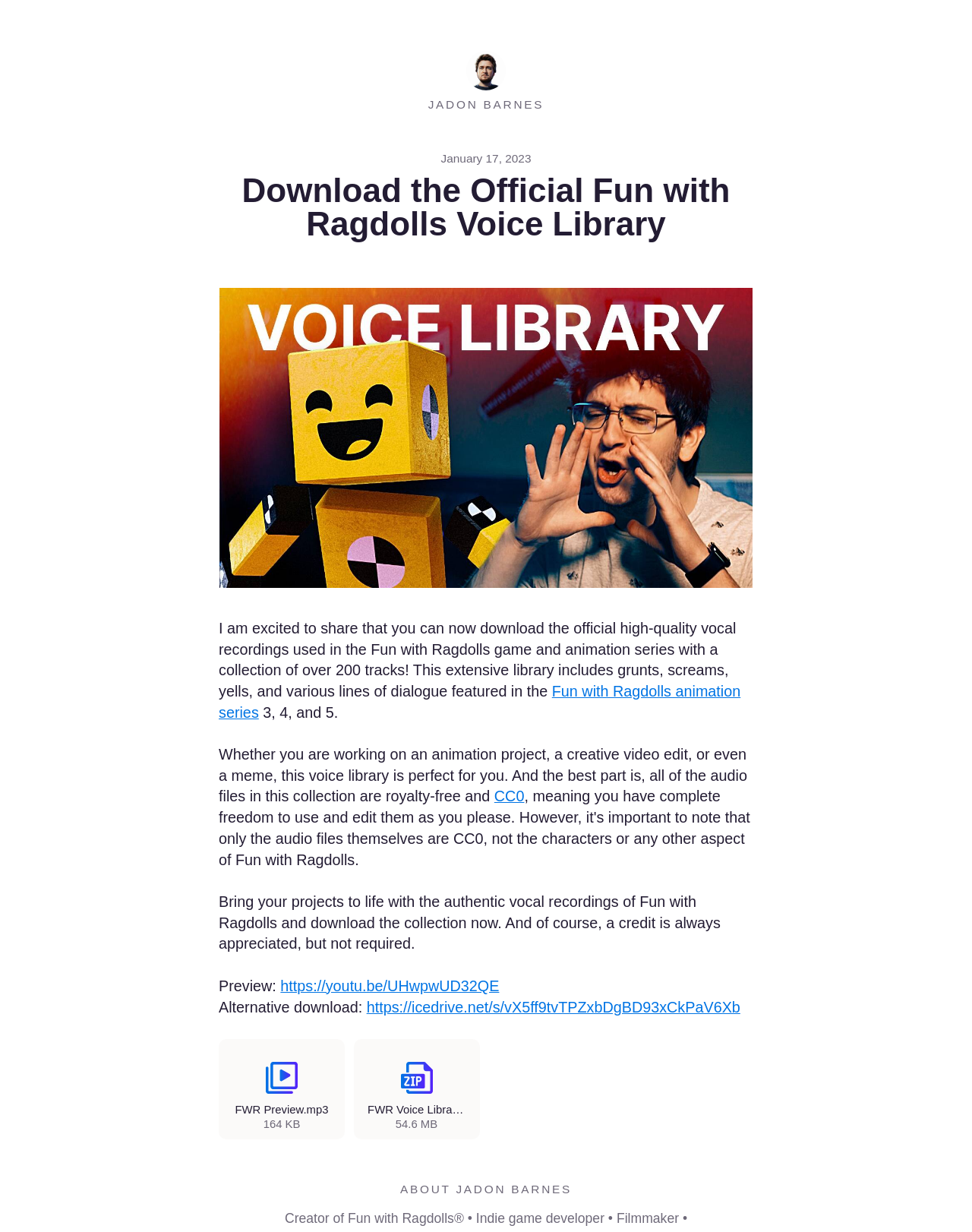How many tracks are in the voice library?
Look at the image and respond to the question as thoroughly as possible.

I found the answer in the article section, which states 'a collection of over 200 tracks'.